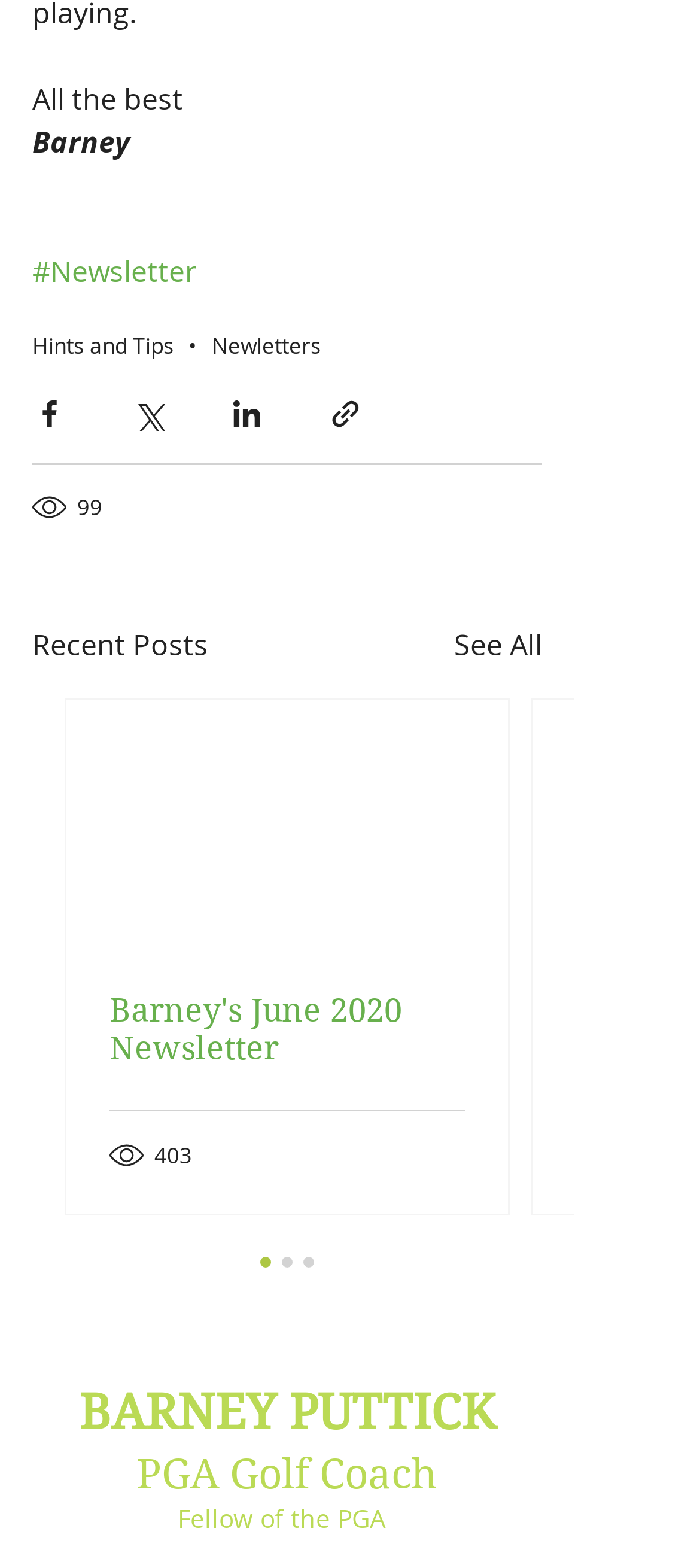Please identify the bounding box coordinates of the element on the webpage that should be clicked to follow this instruction: "Read 'Barney's June 2020 Newsletter'". The bounding box coordinates should be given as four float numbers between 0 and 1, formatted as [left, top, right, bottom].

[0.156, 0.632, 0.664, 0.68]